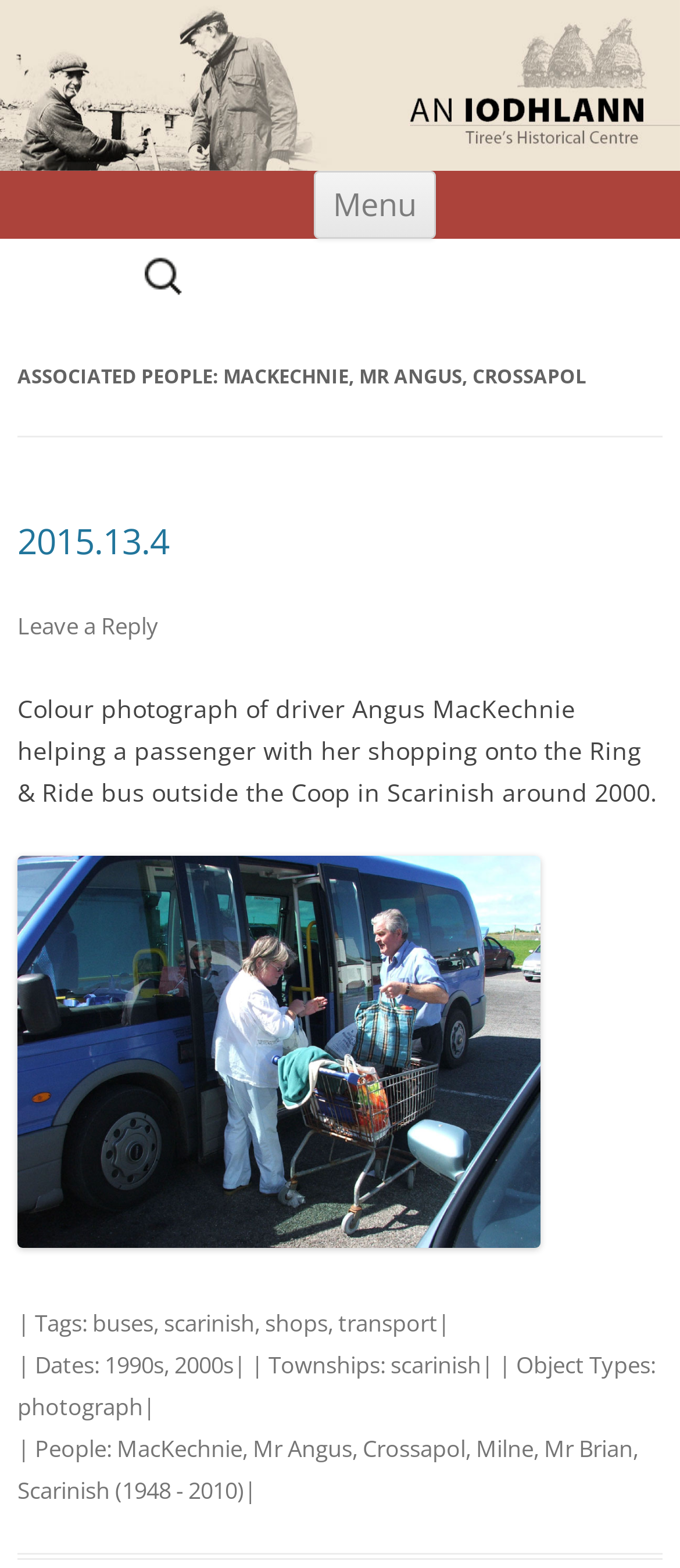Determine the bounding box coordinates for the UI element described. Format the coordinates as (top-left x, top-left y, bottom-right x, bottom-right y) and ensure all values are between 0 and 1. Element description: An Iodhlann

[0.0, 0.0, 0.377, 0.034]